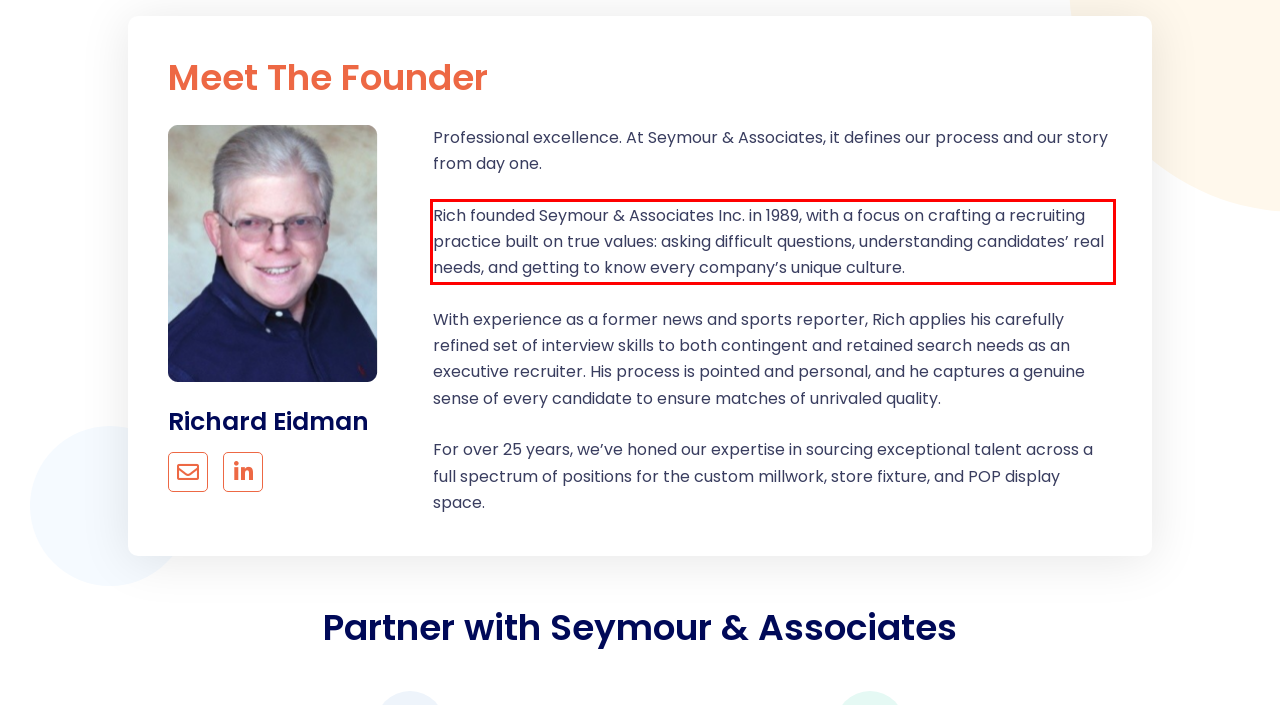You are looking at a screenshot of a webpage with a red rectangle bounding box. Use OCR to identify and extract the text content found inside this red bounding box.

Rich founded Seymour & Associates Inc. in 1989, with a focus on crafting a recruiting practice built on true values: asking difficult questions, understanding candidates’ real needs, and getting to know every company’s unique culture.